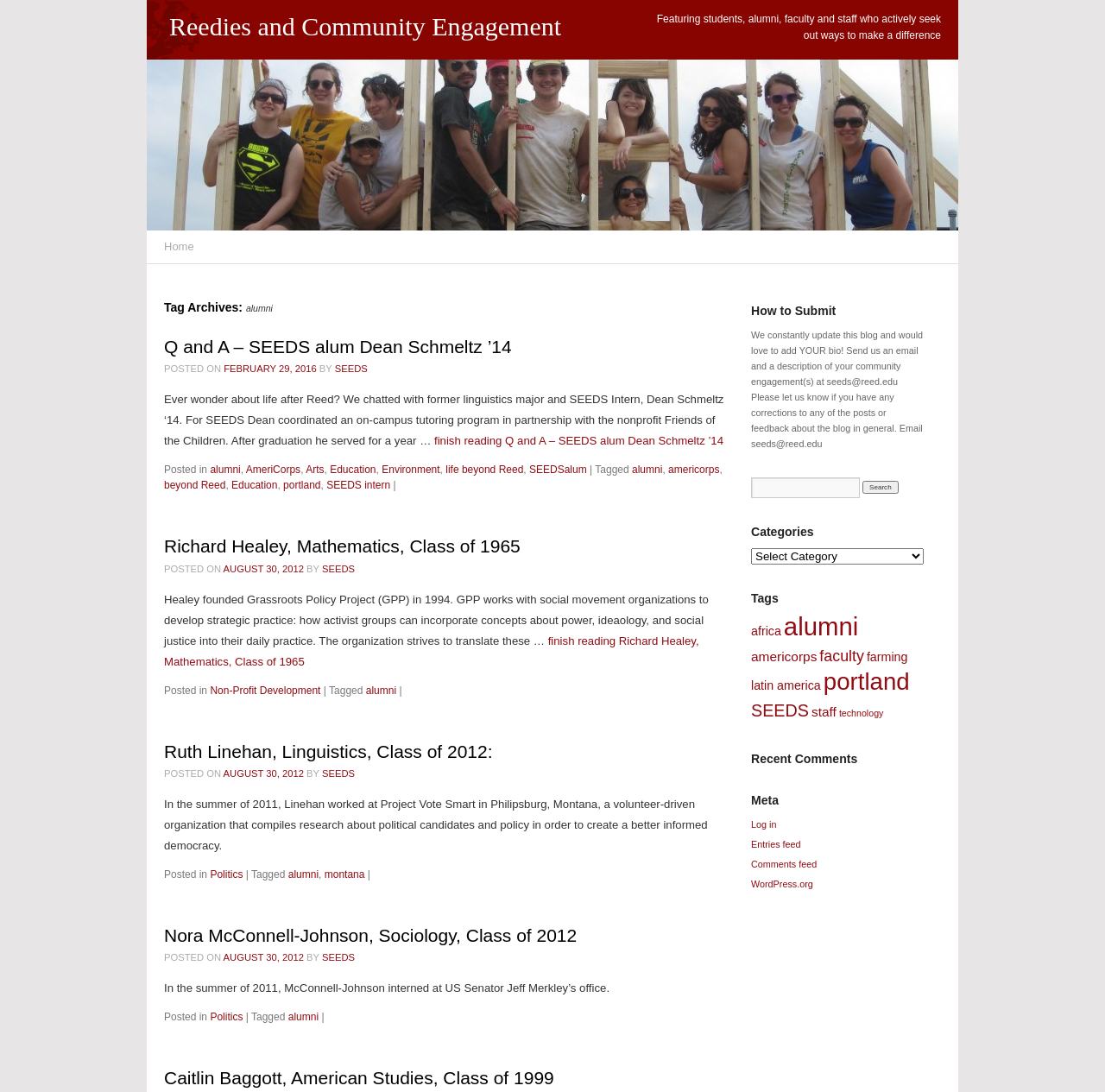Provide a comprehensive description of the webpage.

This webpage is about Reedies and Community Engagement, featuring stories of students, alumni, faculty, and staff who make a positive impact. At the top, there is a link to "Reedies and Community Engagement" and a brief description of the webpage's purpose. Below that, there is a "Skip to content" link and a navigation menu with a "Home" link.

The main content of the webpage is divided into several sections, each featuring a different individual's story. These sections are headed by the person's name, class year, and major, and include a brief summary of their community engagement activities. Each section also includes a "Posted in" category with relevant tags, such as "alumni," "AmeriCorps," "Education," and "Environment."

There are five individual stories on this webpage, each with a similar format. The stories are about Dean Schmeltz '14, Richard Healey '65, Ruth Linehan '12, Nora McConnell-Johnson '12, and Caitlin Baggott '99. Each story includes a brief summary of the person's community engagement activities, with links to read more.

On the right side of the webpage, there is a complementary section with a heading "How to Submit" and a brief instruction on how to submit a bio and description of community engagement activities.

Overall, this webpage is a collection of stories about individuals who are making a positive impact in their communities, with a focus on Reed College alumni and their community engagement activities.